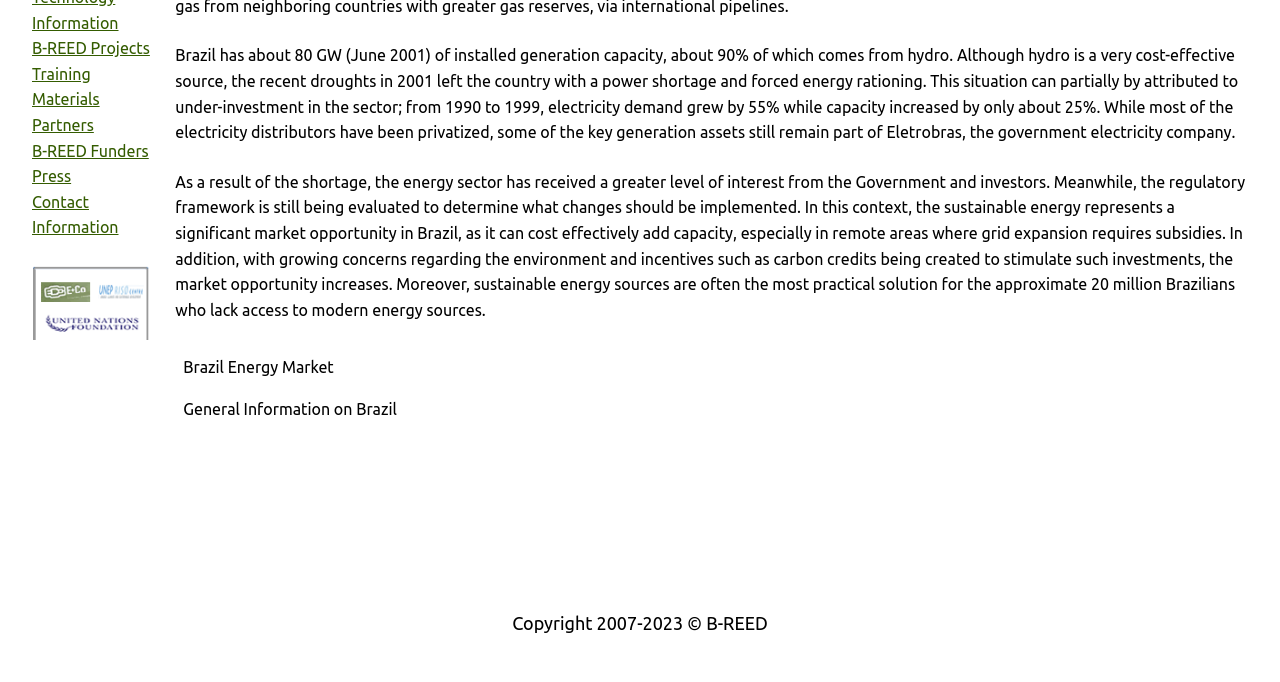Using the provided element description: "Press", determine the bounding box coordinates of the corresponding UI element in the screenshot.

[0.025, 0.245, 0.056, 0.272]